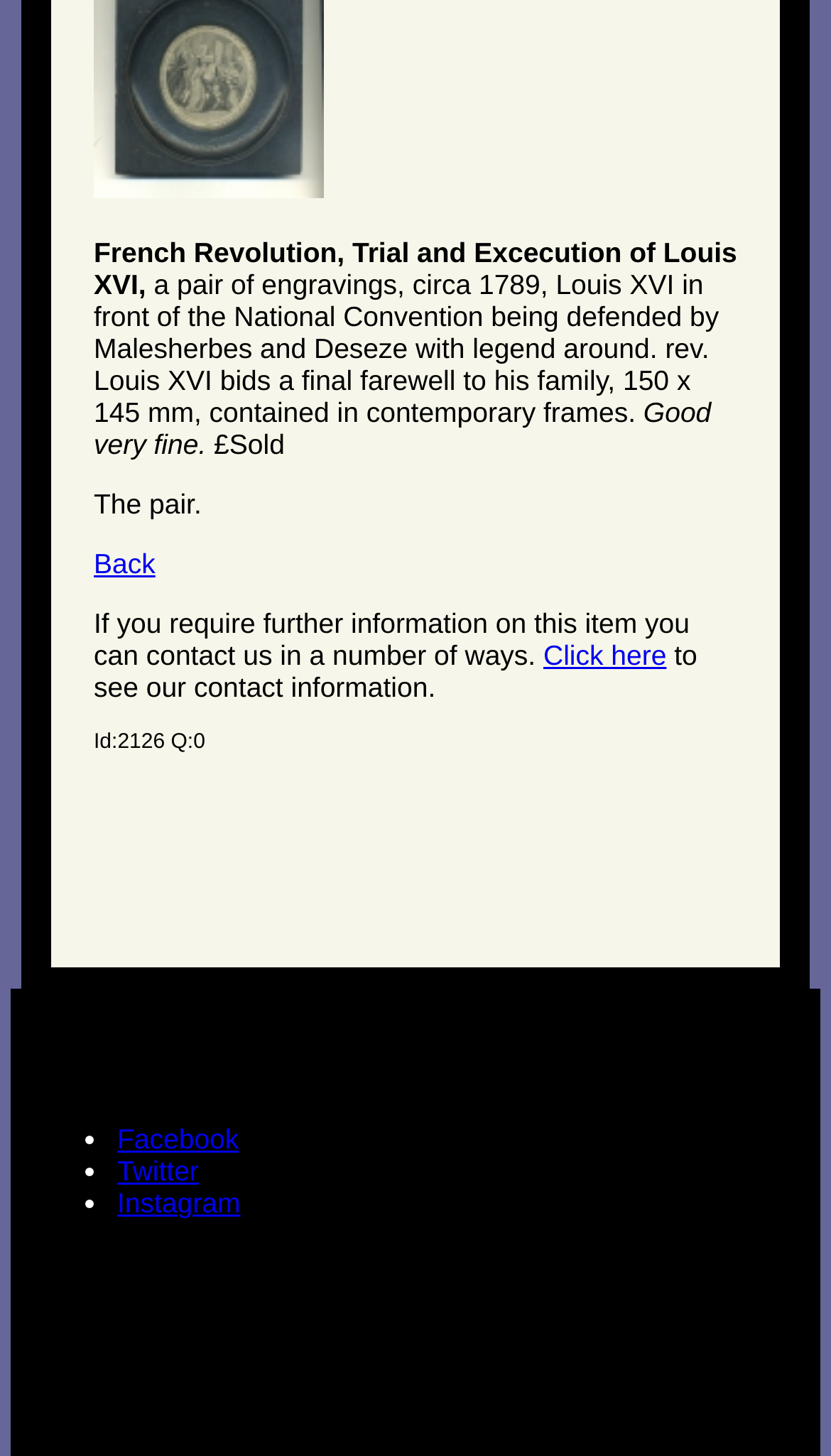Given the description: "Twitter", determine the bounding box coordinates of the UI element. The coordinates should be formatted as four float numbers between 0 and 1, [left, top, right, bottom].

[0.141, 0.793, 0.239, 0.815]